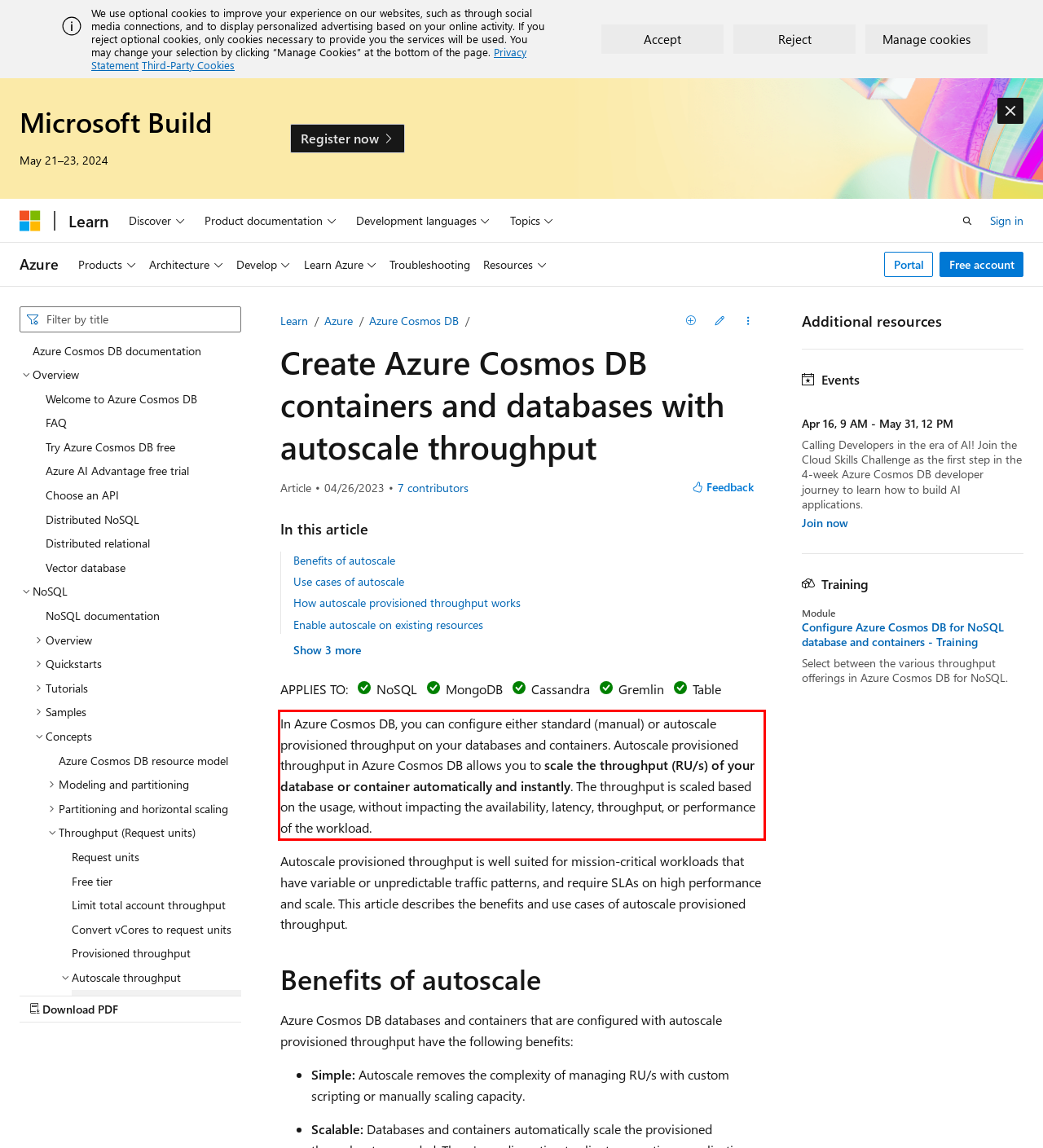Given a screenshot of a webpage, identify the red bounding box and perform OCR to recognize the text within that box.

In Azure Cosmos DB, you can configure either standard (manual) or autoscale provisioned throughput on your databases and containers. Autoscale provisioned throughput in Azure Cosmos DB allows you to scale the throughput (RU/s) of your database or container automatically and instantly. The throughput is scaled based on the usage, without impacting the availability, latency, throughput, or performance of the workload.